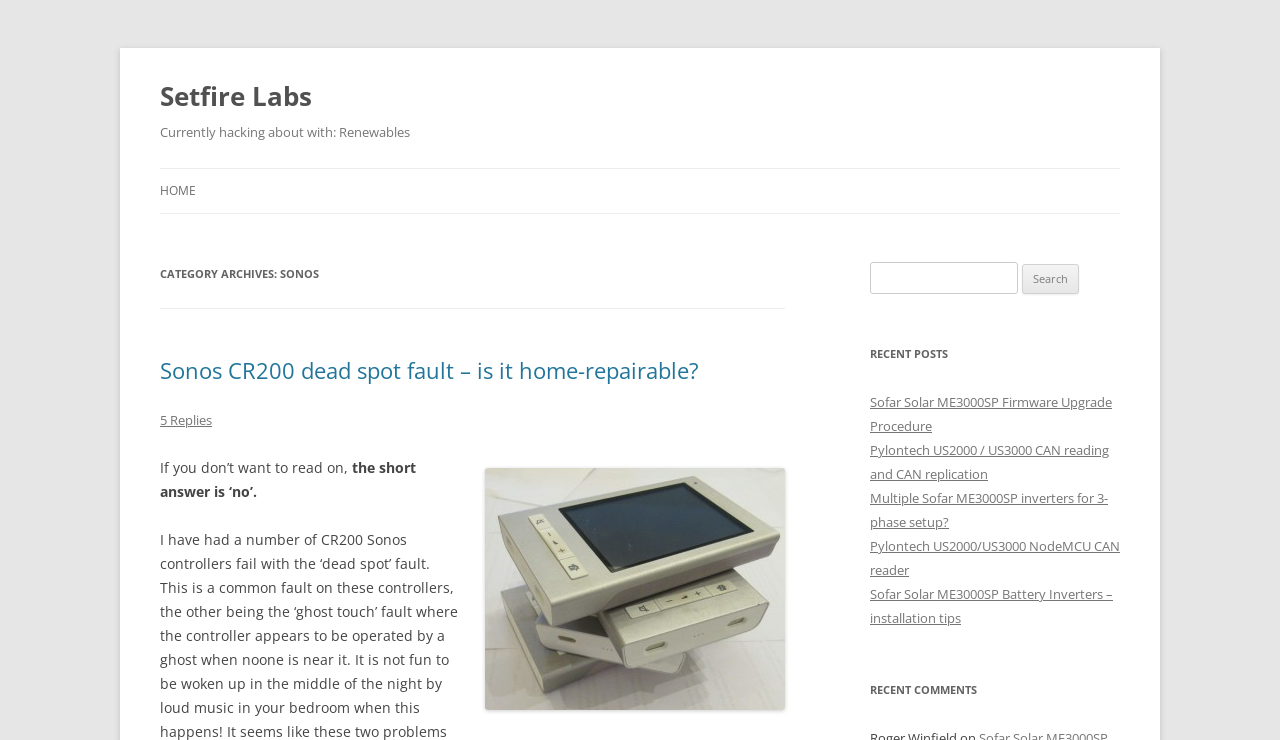Locate the bounding box coordinates of the area where you should click to accomplish the instruction: "Read Sonos CR200 dead spot fault article".

[0.125, 0.48, 0.546, 0.521]